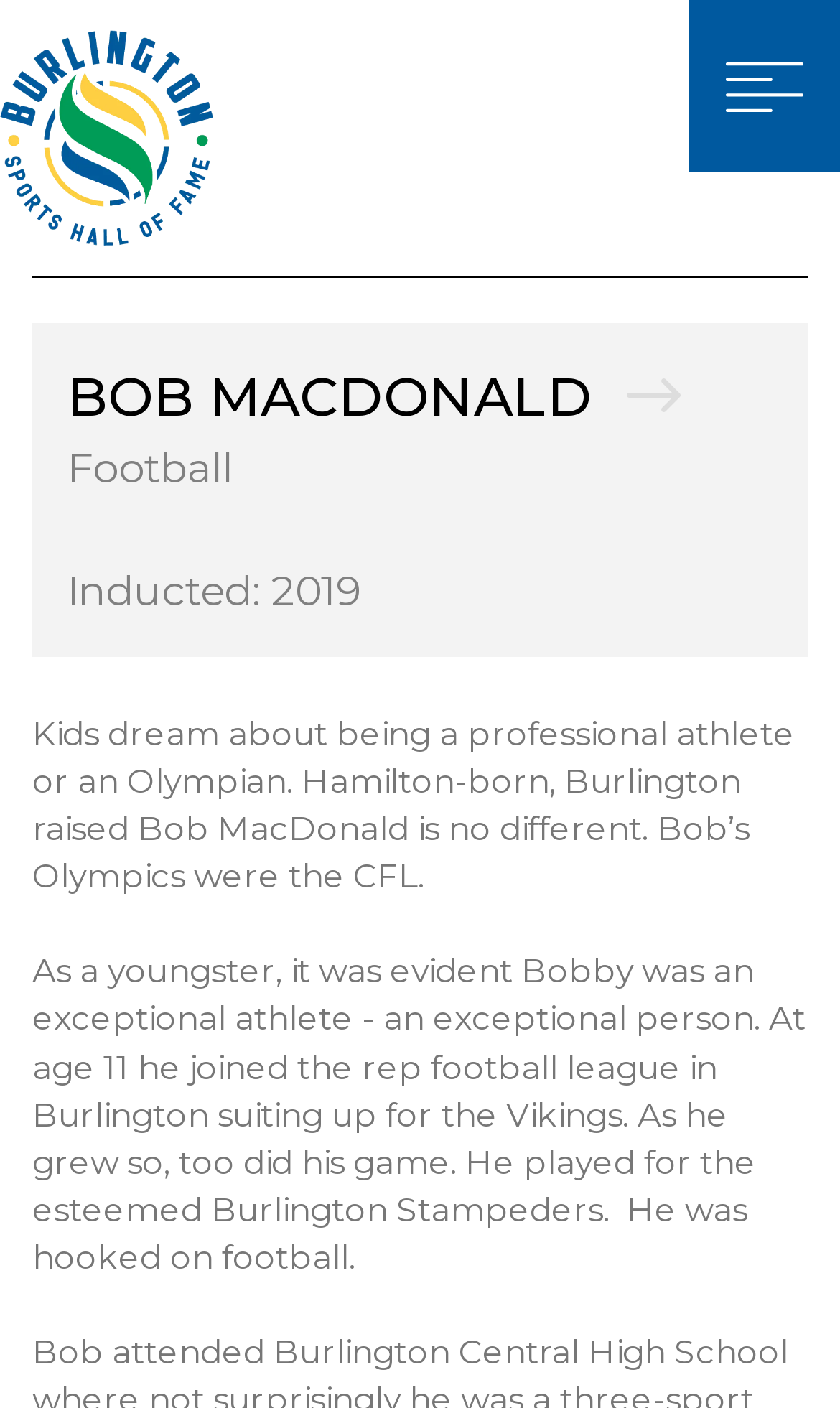What is the name of the inductee?
Answer the question with a detailed and thorough explanation.

I found the answer by looking at the link element with the text 'BOB MACDONALD ' which is likely to be the name of the inductee.